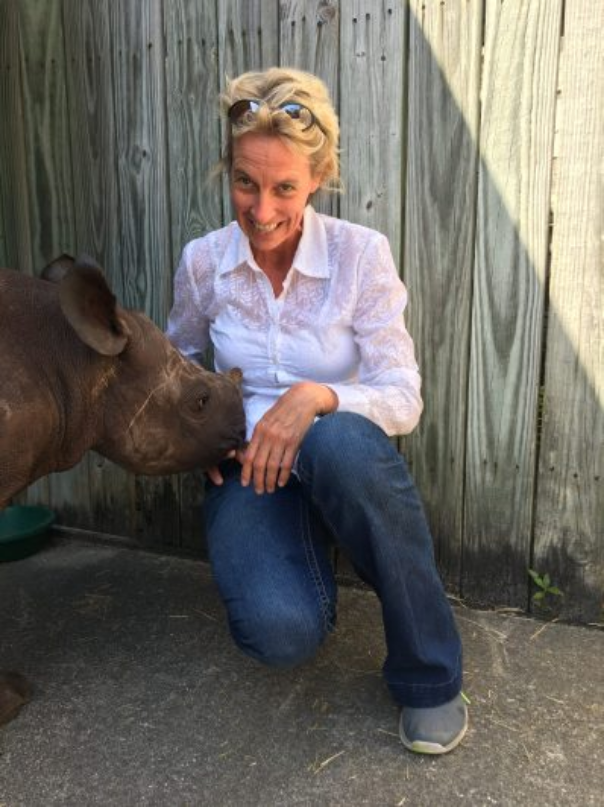Describe the image thoroughly.

In this heartwarming scene, a woman is kneeling beside a young black rhino calf, sharing a moment of connection in a natural setting. The woman, dressed in a white blouse and blue jeans, is beaming with joy as she gently interacts with the playful animal, who curiously nuzzles her hand. The background features a rustic wooden fence, adding a charming backdrop to this intimate encounter. The bright sunlight casts a warm glow, enhancing the cheerful atmosphere of this delightful moment between human and wildlife.